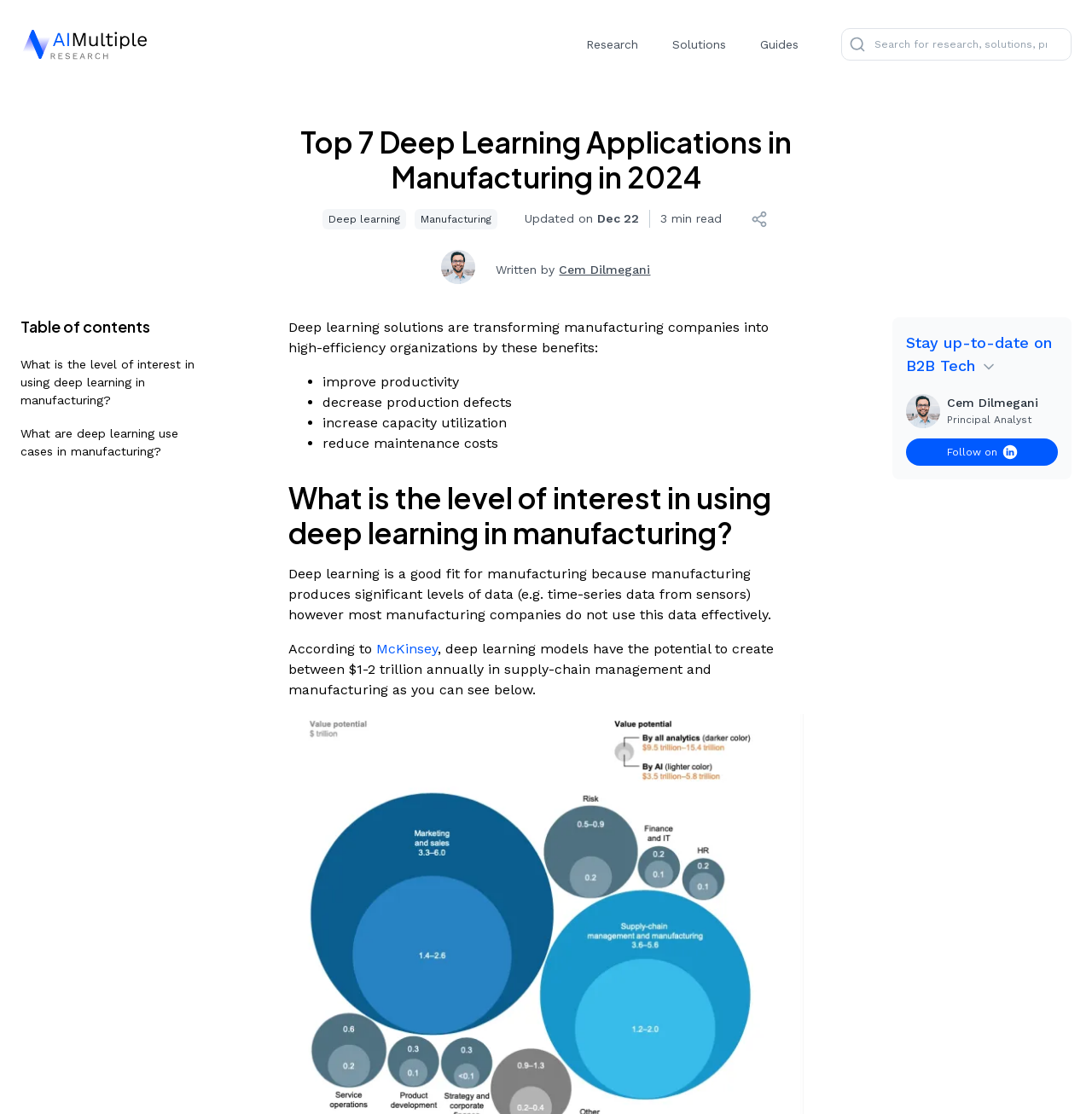How many buttons are there in the top navigation bar?
Using the visual information, reply with a single word or short phrase.

3